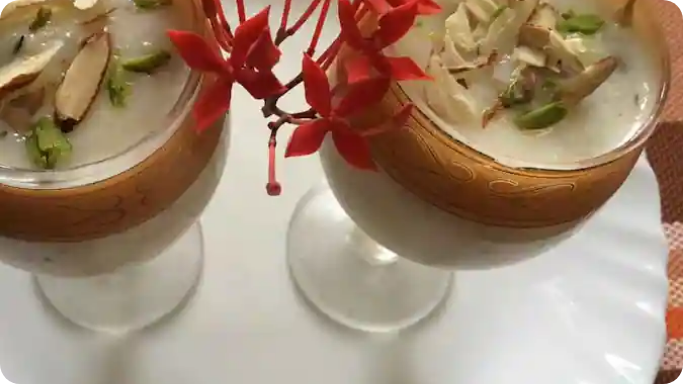Offer an in-depth description of the image shown.

This image showcases two elegant servings of **Dhaba Style Thandi Kheer**, a beloved traditional Indian dessert known for its creamy texture and rich flavors. The dessert is beautifully presented in ornate glasses that enhance its visual appeal. Each glass is adorned with a delicate topping of sliced almonds and pistachios, adding a delightful crunch and a pop of color. 

The kheer, made primarily of rice and milk, is garnished with vibrant saffron strands, contributing to its aromatic essence and festive look. A small cluster of red flowers decorates the serving dish, creating a warm and inviting atmosphere that complements the kheer's indulgent nature. This dish is not only a treat for the taste buds but also a feast for the eyes, perfect for special occasions and hot summer days.